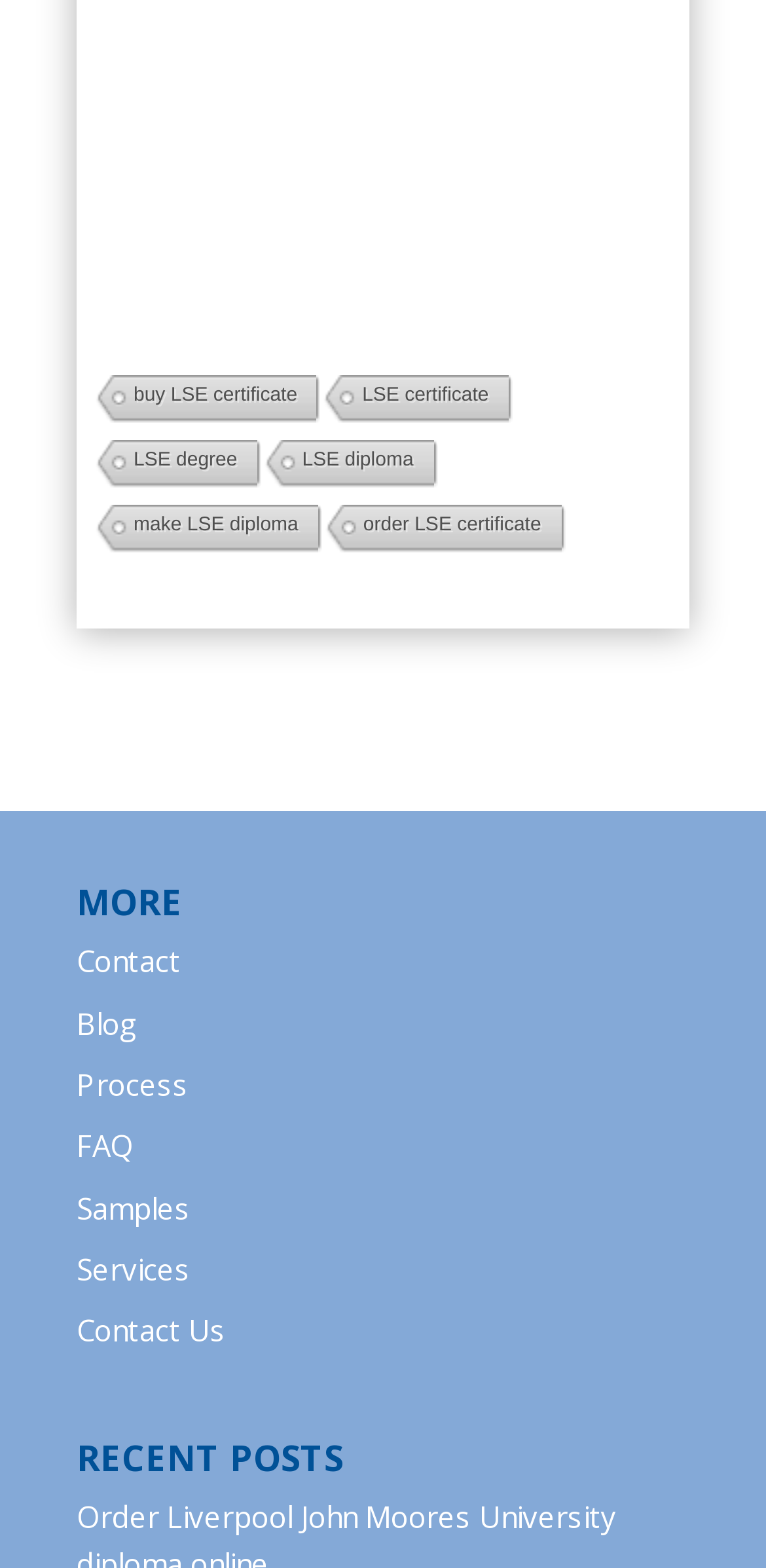Locate the bounding box coordinates of the UI element described by: "order LSE certificate". The bounding box coordinates should consist of four float numbers between 0 and 1, i.e., [left, top, right, bottom].

[0.42, 0.322, 0.732, 0.354]